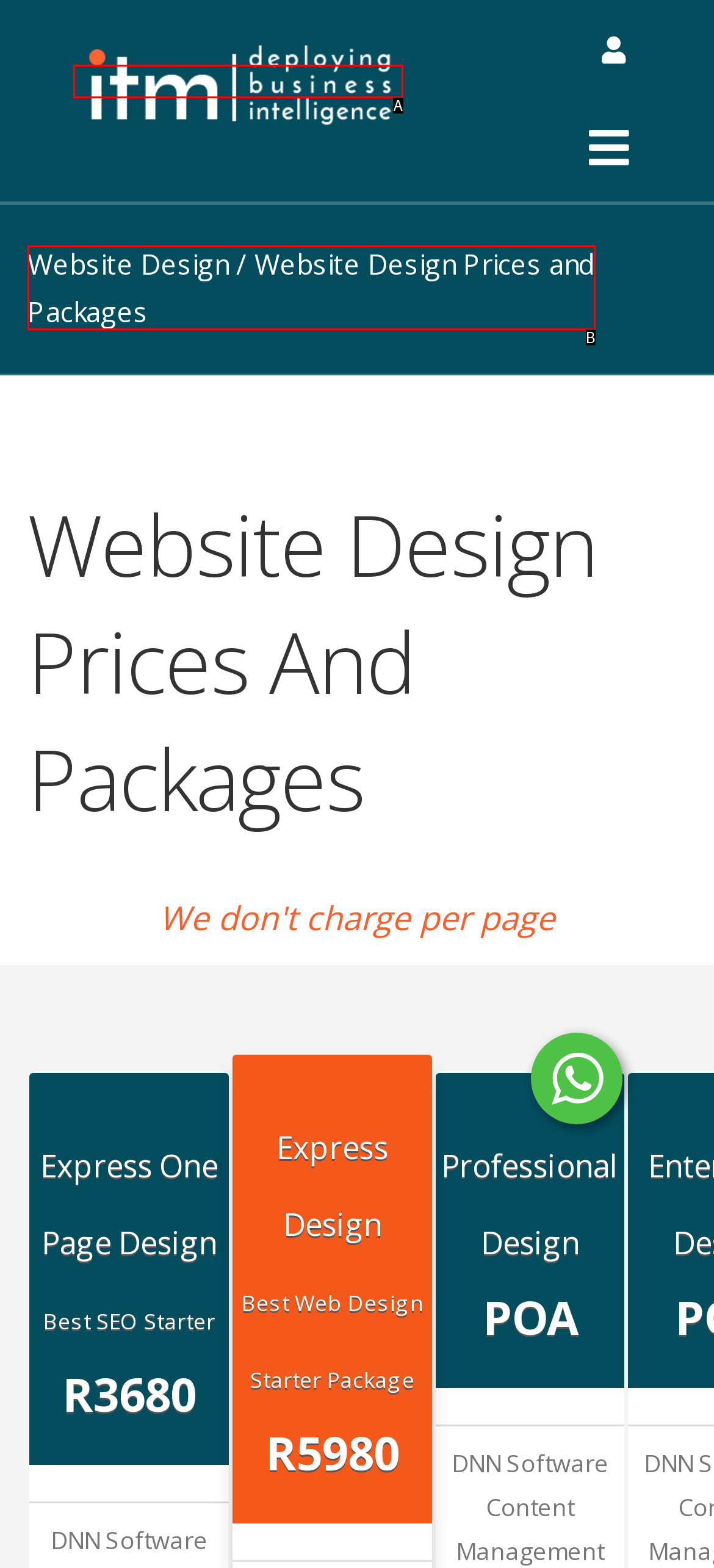Determine which option fits the following description: everettsd.org
Answer with the corresponding option's letter directly.

None